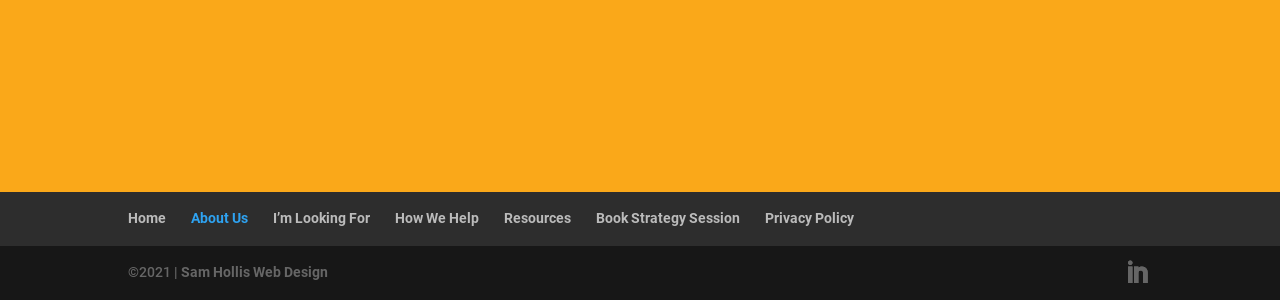Identify the coordinates of the bounding box for the element that must be clicked to accomplish the instruction: "learn about the company".

[0.149, 0.7, 0.194, 0.753]